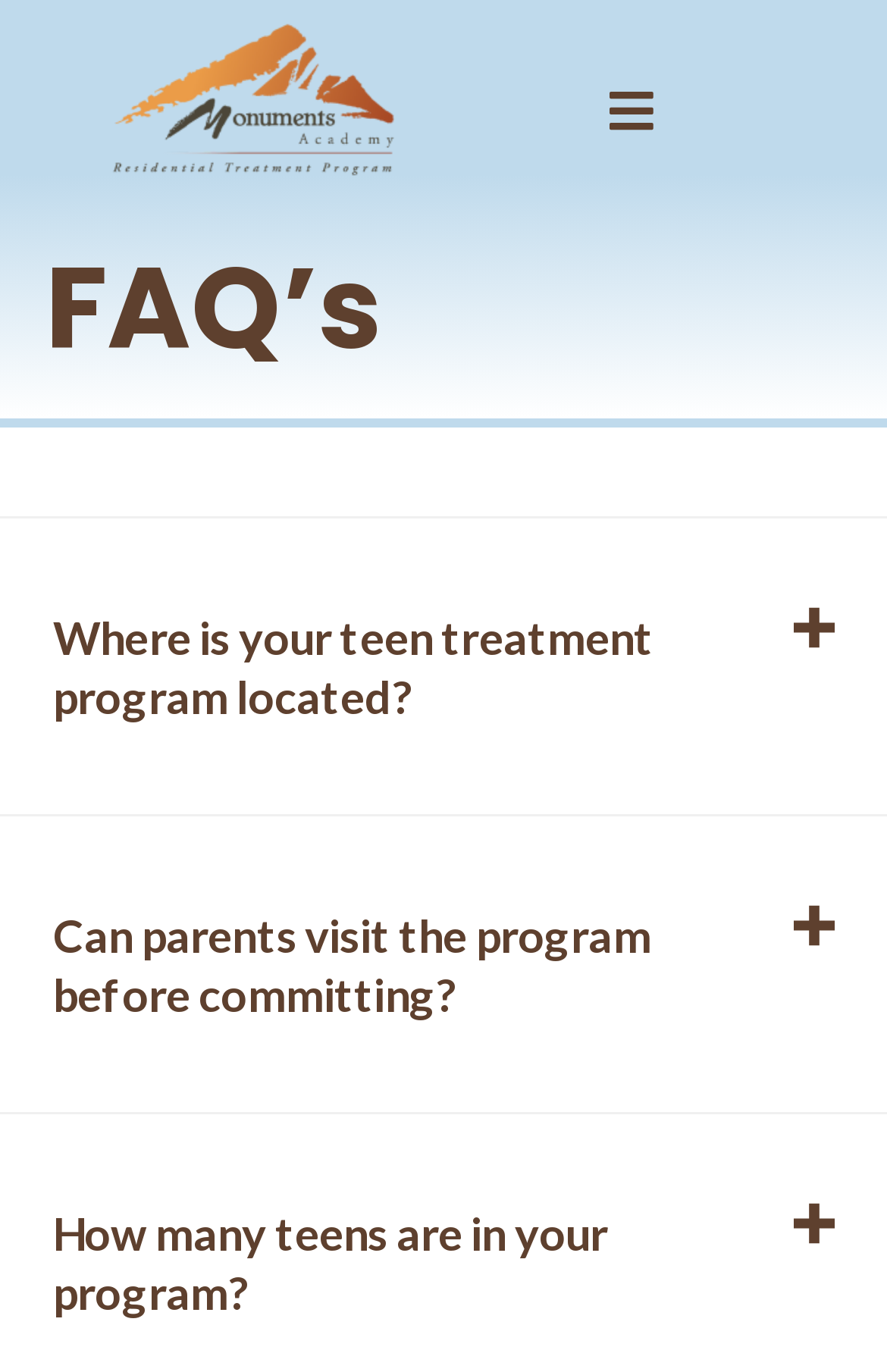Please specify the bounding box coordinates in the format (top-left x, top-left y, bottom-right x, bottom-right y), with values ranging from 0 to 1. Identify the bounding box for the UI component described as follows: parent_node: Home

[0.687, 0.063, 0.736, 0.1]